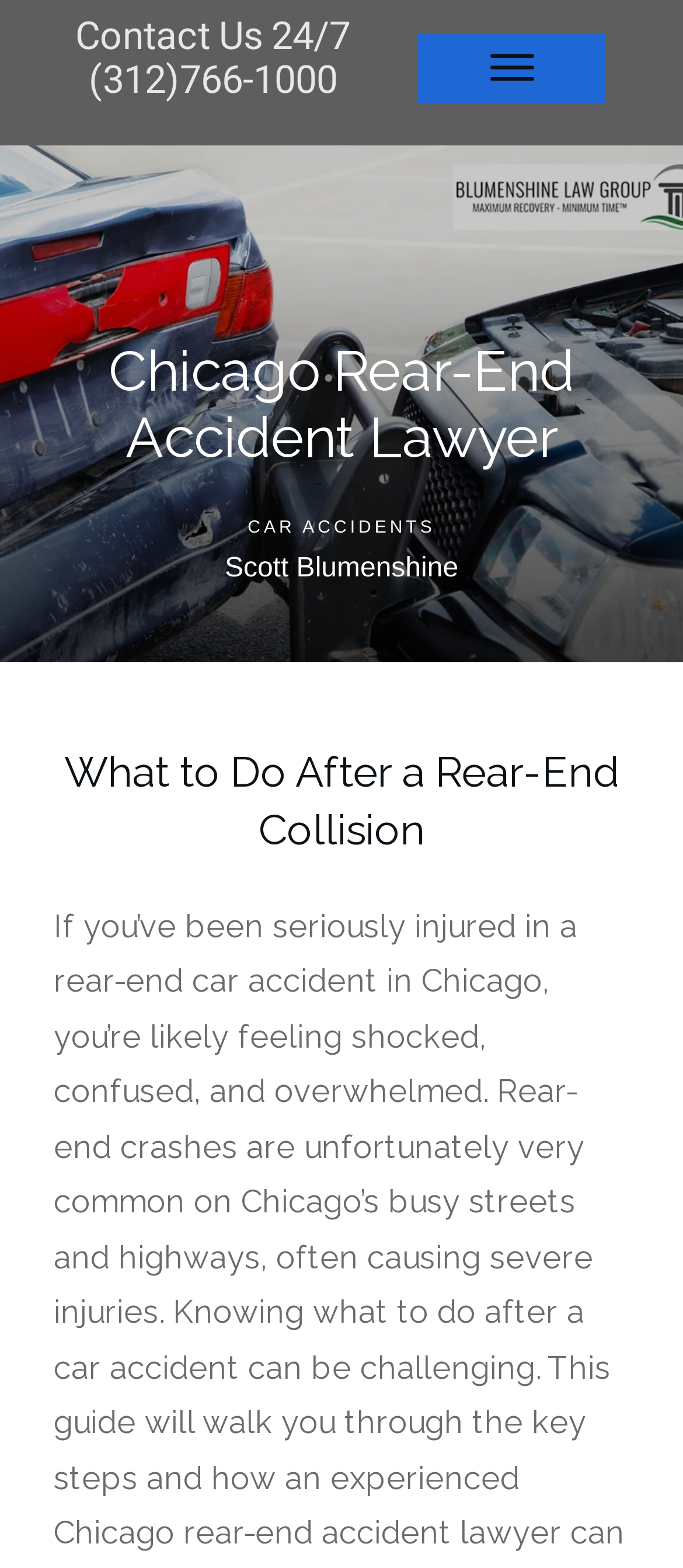Extract the bounding box of the UI element described as: "Car Accidents".

[0.363, 0.33, 0.637, 0.343]